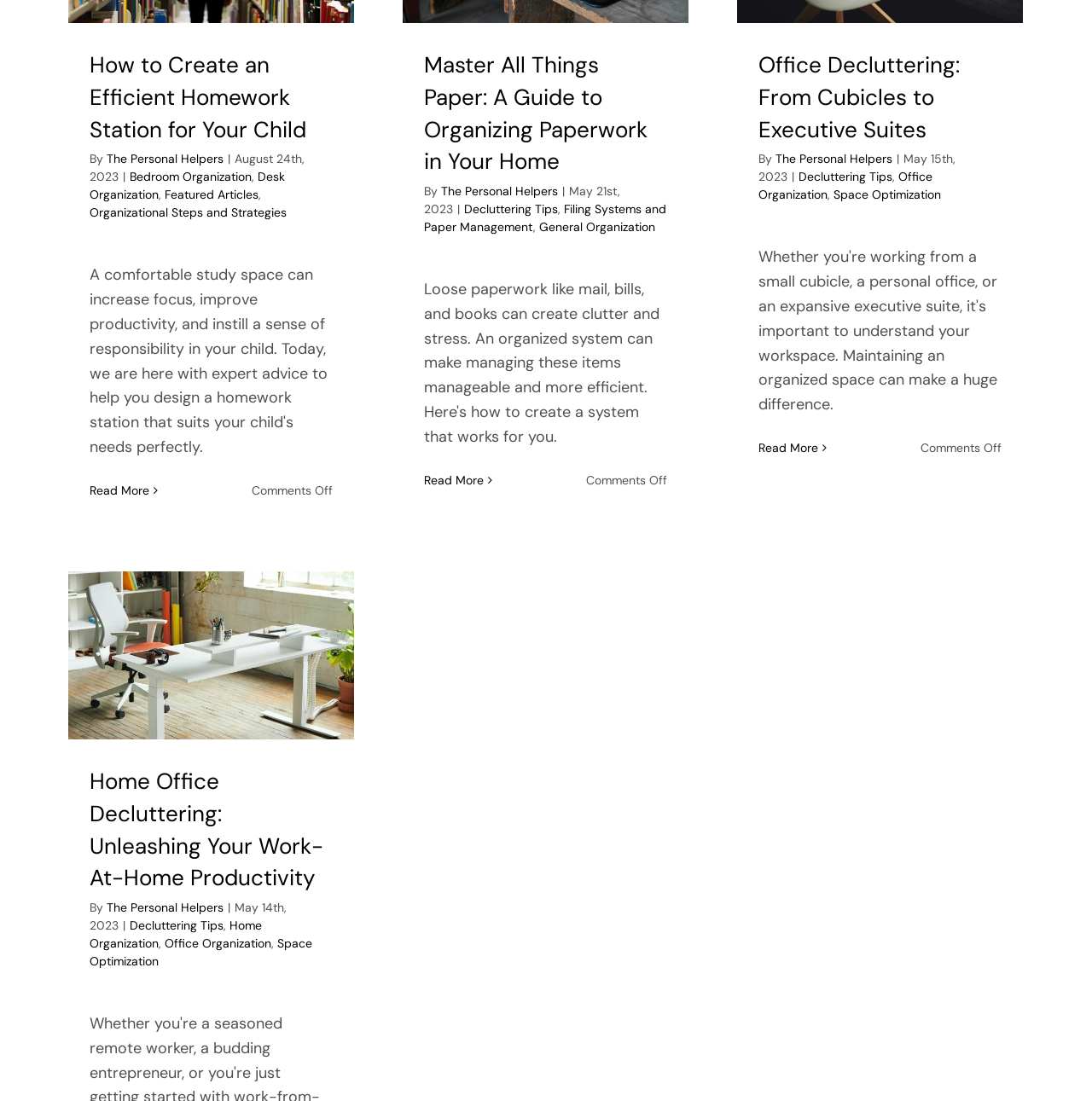Carefully examine the image and provide an in-depth answer to the question: Who wrote the article 'Master All Things Paper: A Guide to Organizing Paperwork in Your Home'?

I found the author of the article 'Master All Things Paper: A Guide to Organizing Paperwork in Your Home' by looking at the text 'By The Personal Helpers' which is located below the title of the article.